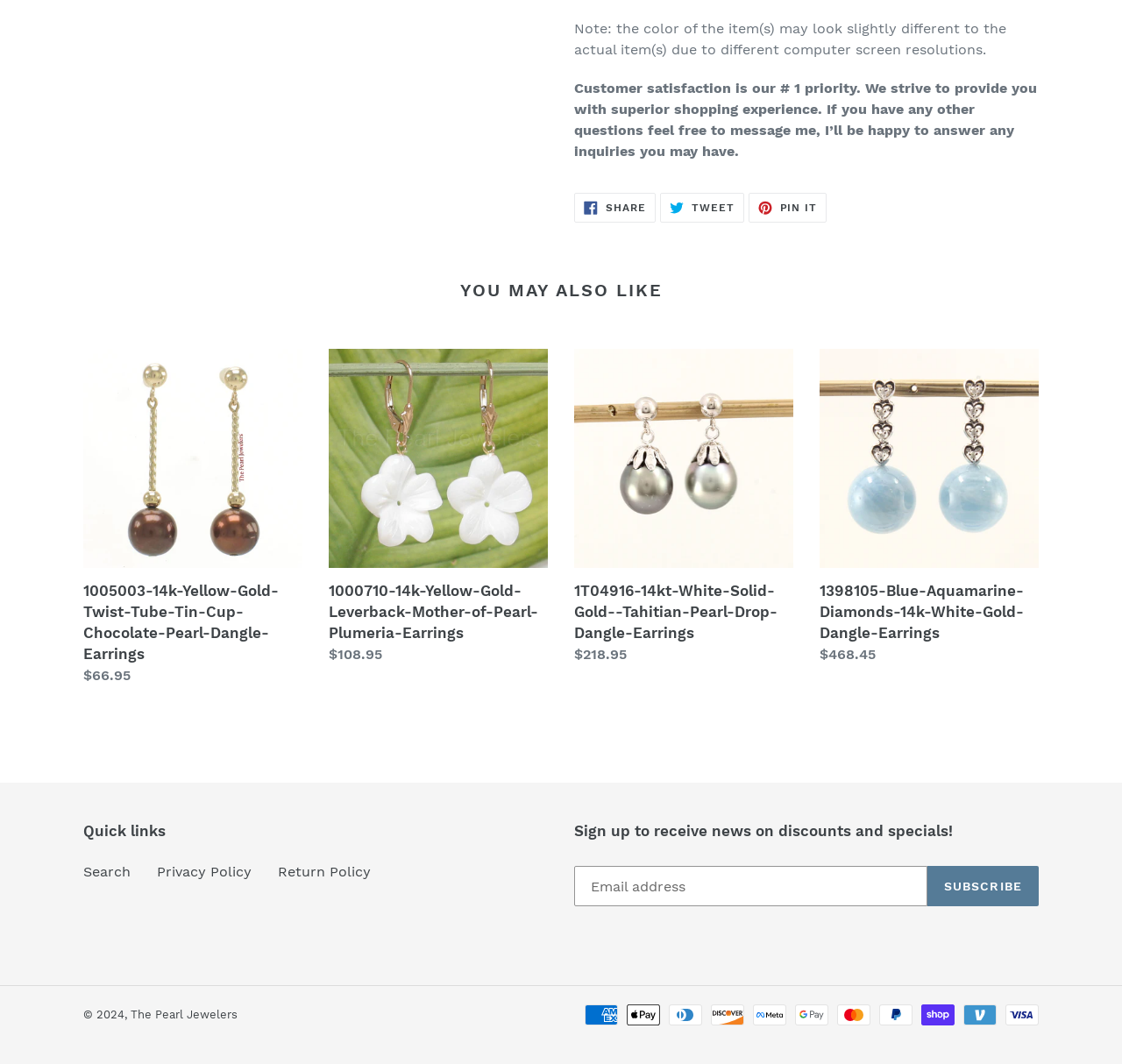Pinpoint the bounding box coordinates of the area that should be clicked to complete the following instruction: "View 1005003-14k-Yellow-Gold-Twist-Tube-Tin-Cup-Chocolate-Pearl-Dangle-Earrings". The coordinates must be given as four float numbers between 0 and 1, i.e., [left, top, right, bottom].

[0.074, 0.328, 0.27, 0.645]